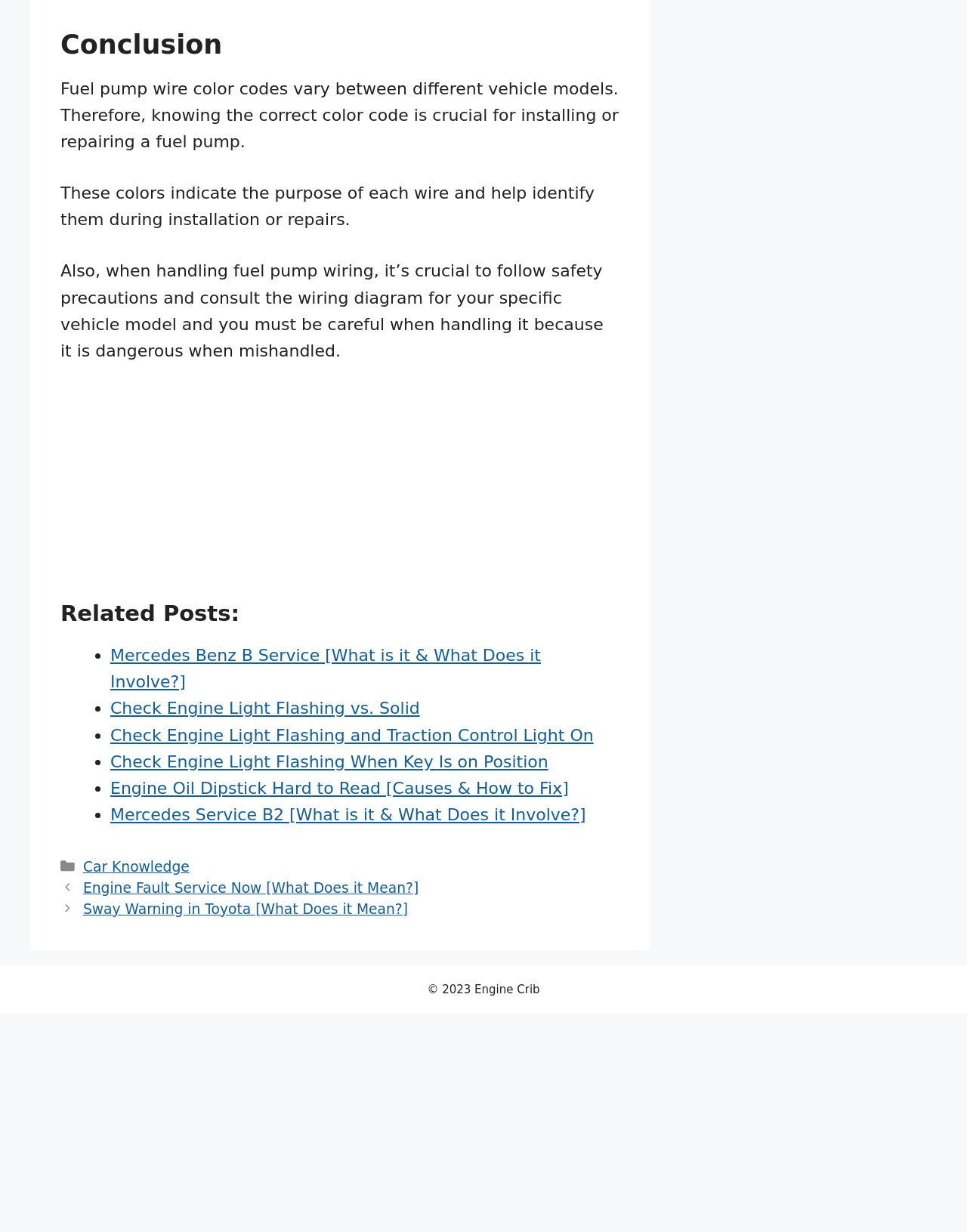Specify the bounding box coordinates of the area that needs to be clicked to achieve the following instruction: "Click on 'Car Knowledge'".

[0.086, 0.697, 0.196, 0.71]